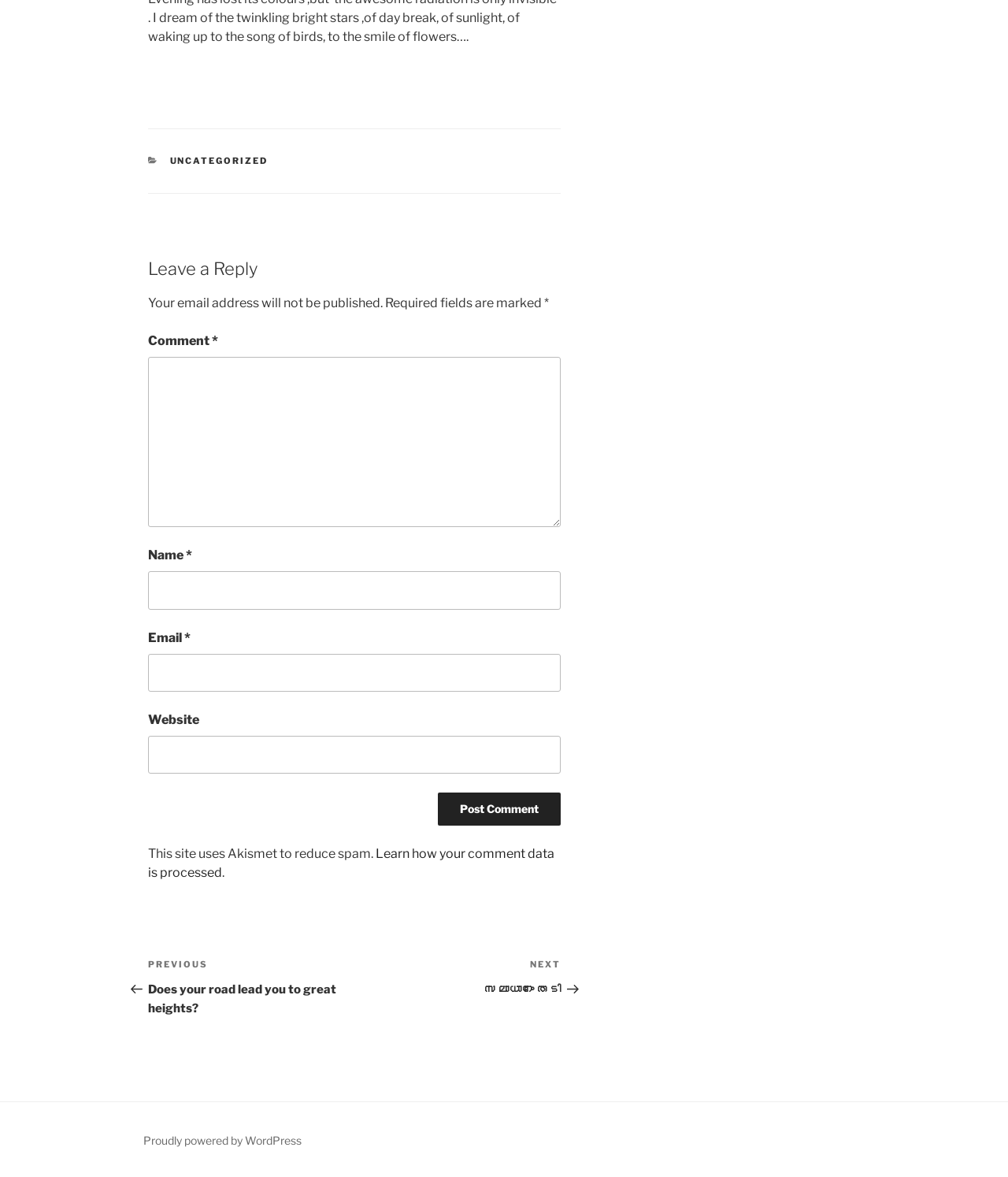Point out the bounding box coordinates of the section to click in order to follow this instruction: "Leave a comment".

[0.147, 0.303, 0.556, 0.448]